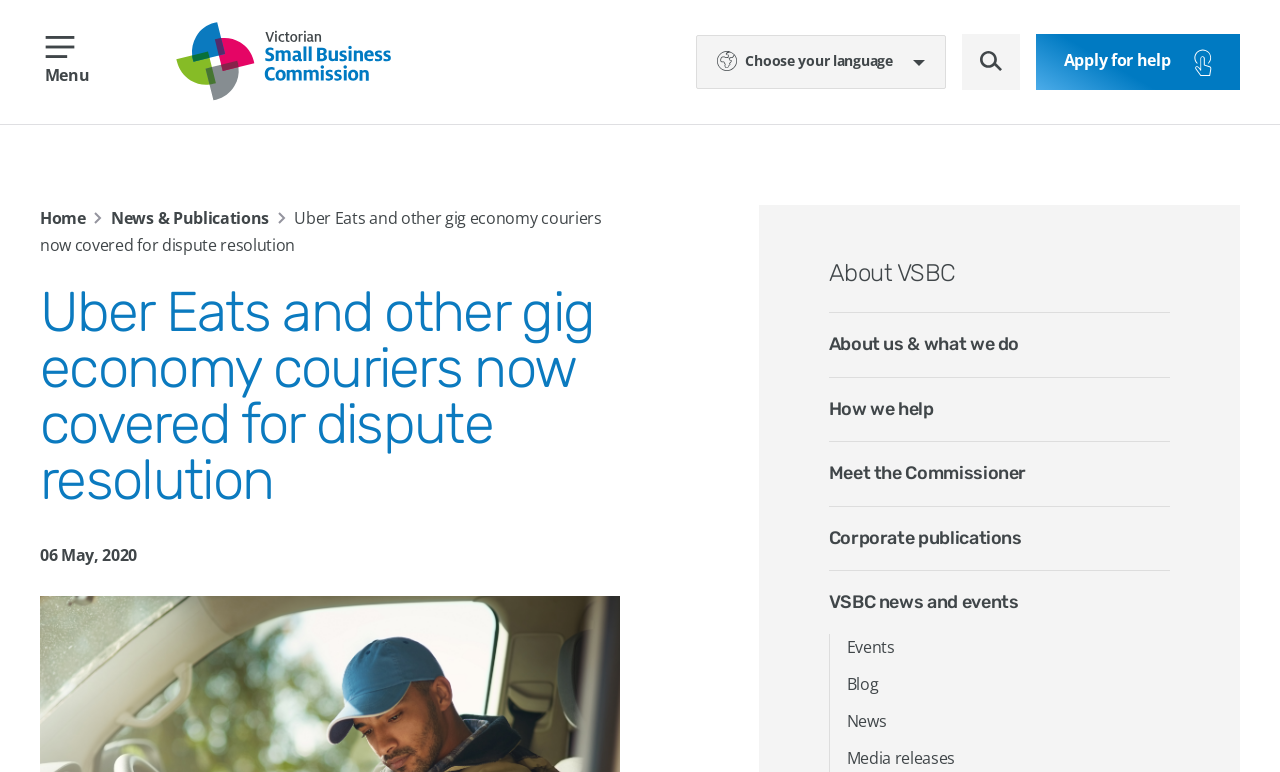Please look at the image and answer the question with a detailed explanation: What is the name of the commission?

I found the answer by looking at the link element with the text 'Victorian Small Business Commission' which is located at the top of the webpage, indicating that it is the name of the commission.